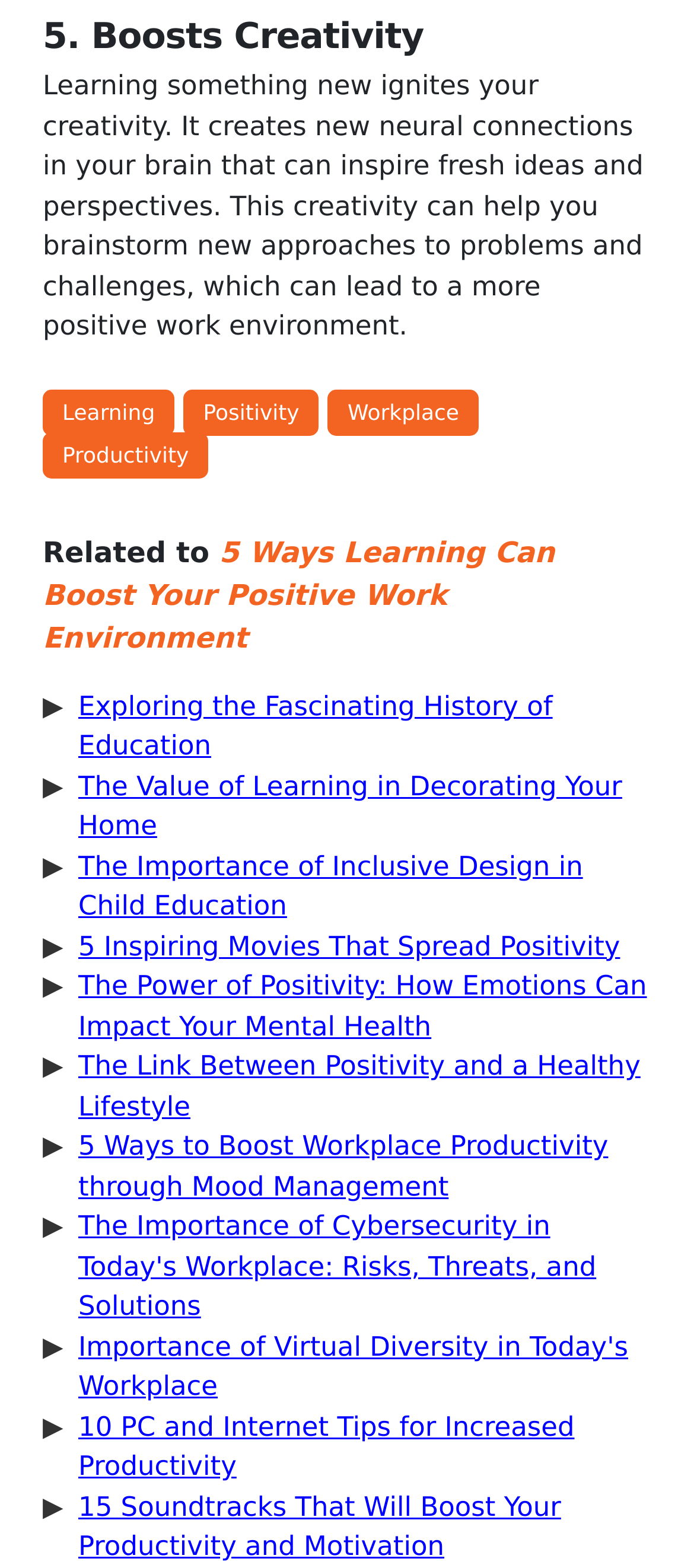Identify the bounding box coordinates for the element you need to click to achieve the following task: "Check out '10 PC and Internet Tips for Increased Productivity'". Provide the bounding box coordinates as four float numbers between 0 and 1, in the form [left, top, right, bottom].

[0.113, 0.899, 0.828, 0.945]